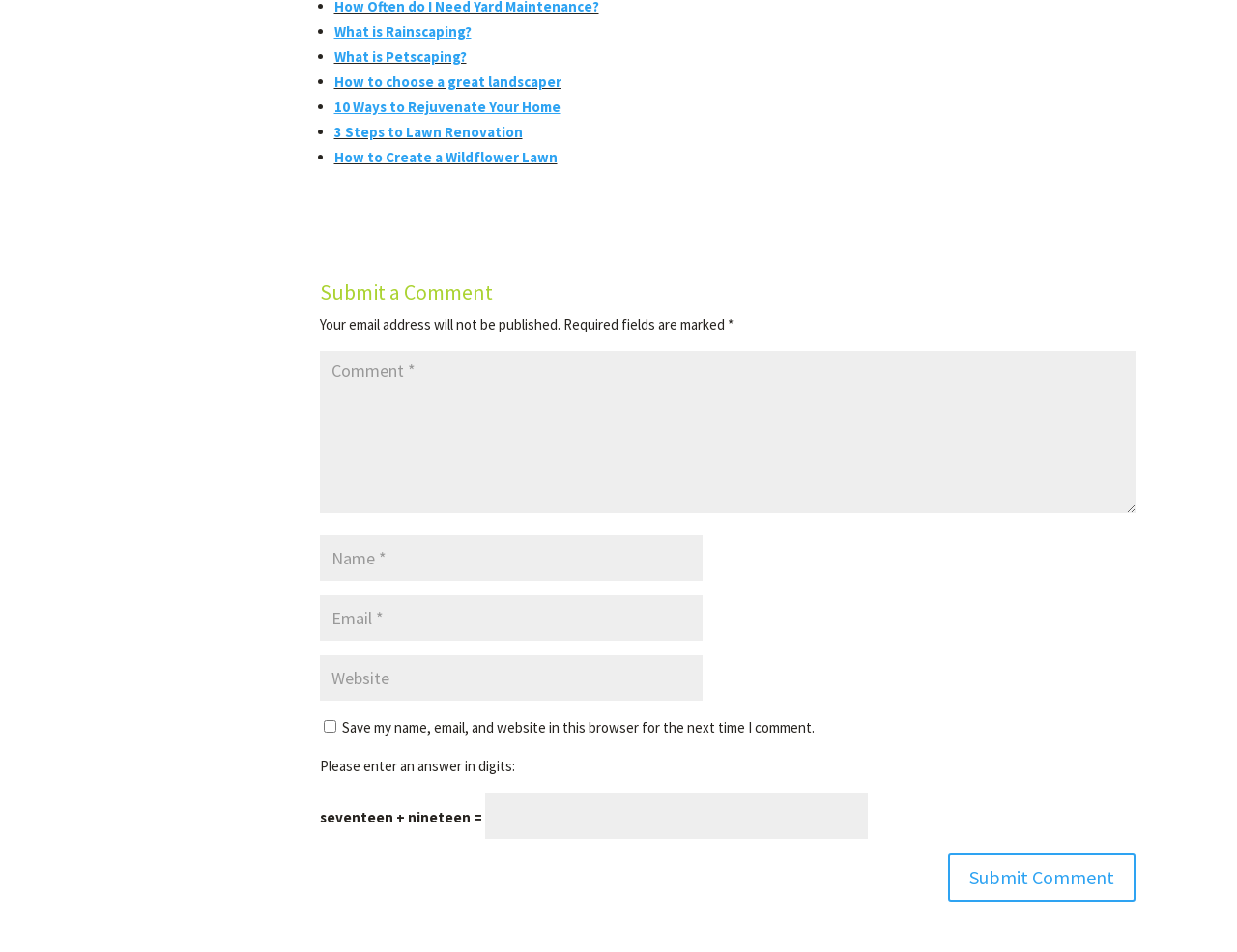Identify the bounding box coordinates necessary to click and complete the given instruction: "Enter your name".

[0.258, 0.562, 0.568, 0.61]